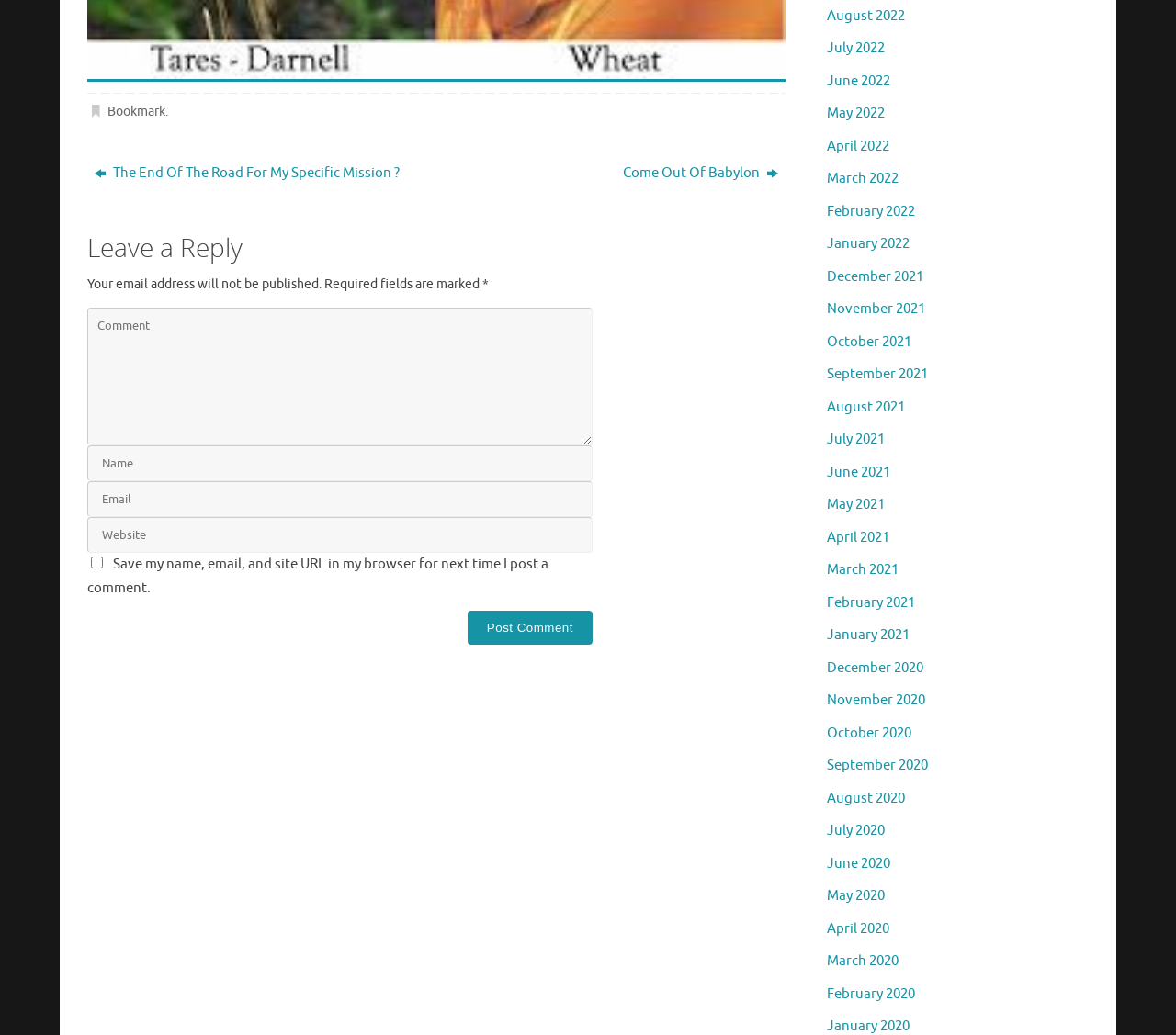Based on the element description Come Out Of Babylon, identify the bounding box coordinates for the UI element. The coordinates should be in the format (top-left x, top-left y, bottom-right x, bottom-right y) and within the 0 to 1 range.

[0.389, 0.151, 0.668, 0.183]